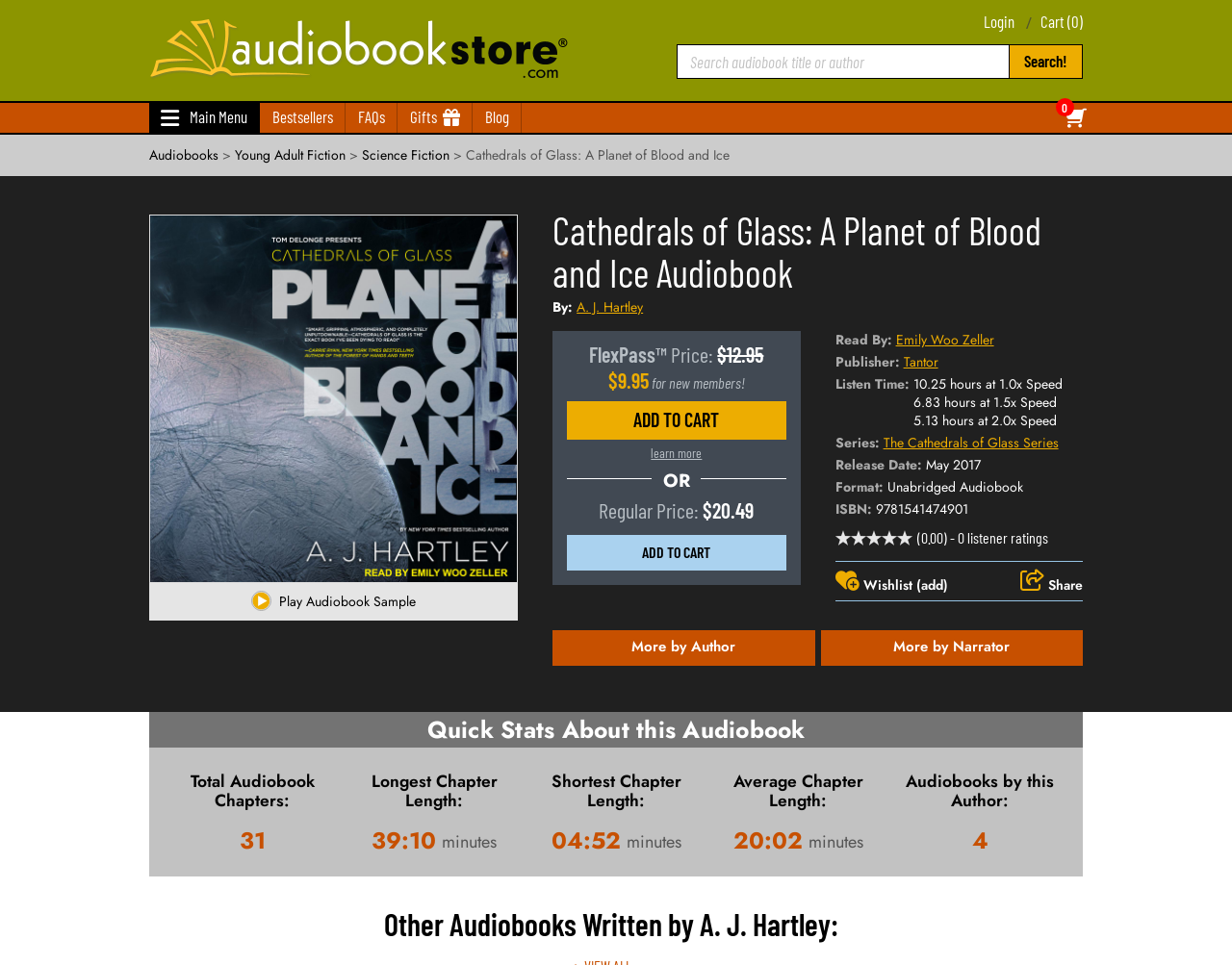Identify the bounding box coordinates for the element you need to click to achieve the following task: "Search for audiobook title or author". The coordinates must be four float values ranging from 0 to 1, formatted as [left, top, right, bottom].

[0.55, 0.047, 0.819, 0.081]